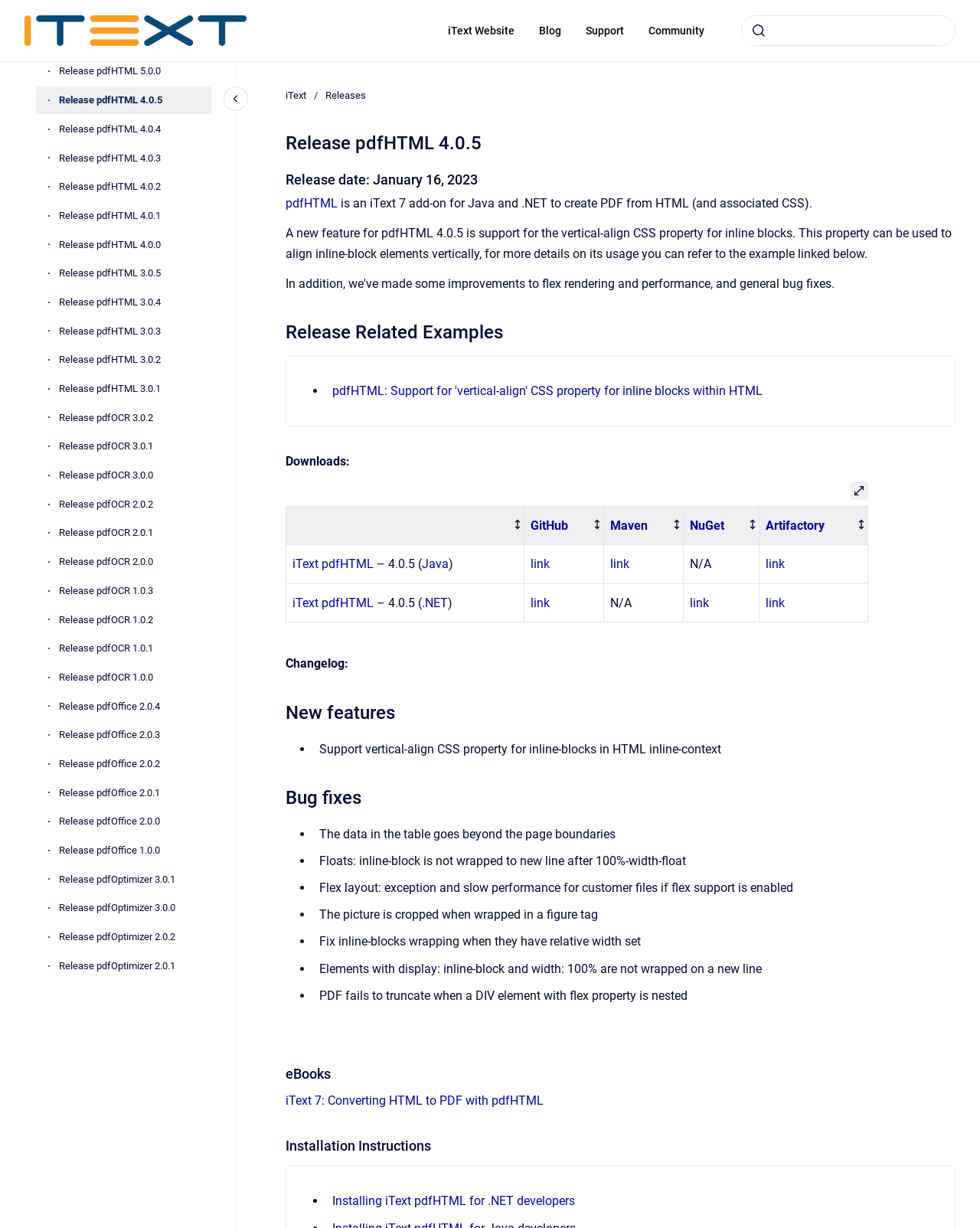What is the text of the first heading on the page?
Answer with a single word or phrase, using the screenshot for reference.

Release pdfHTML 4.0.5